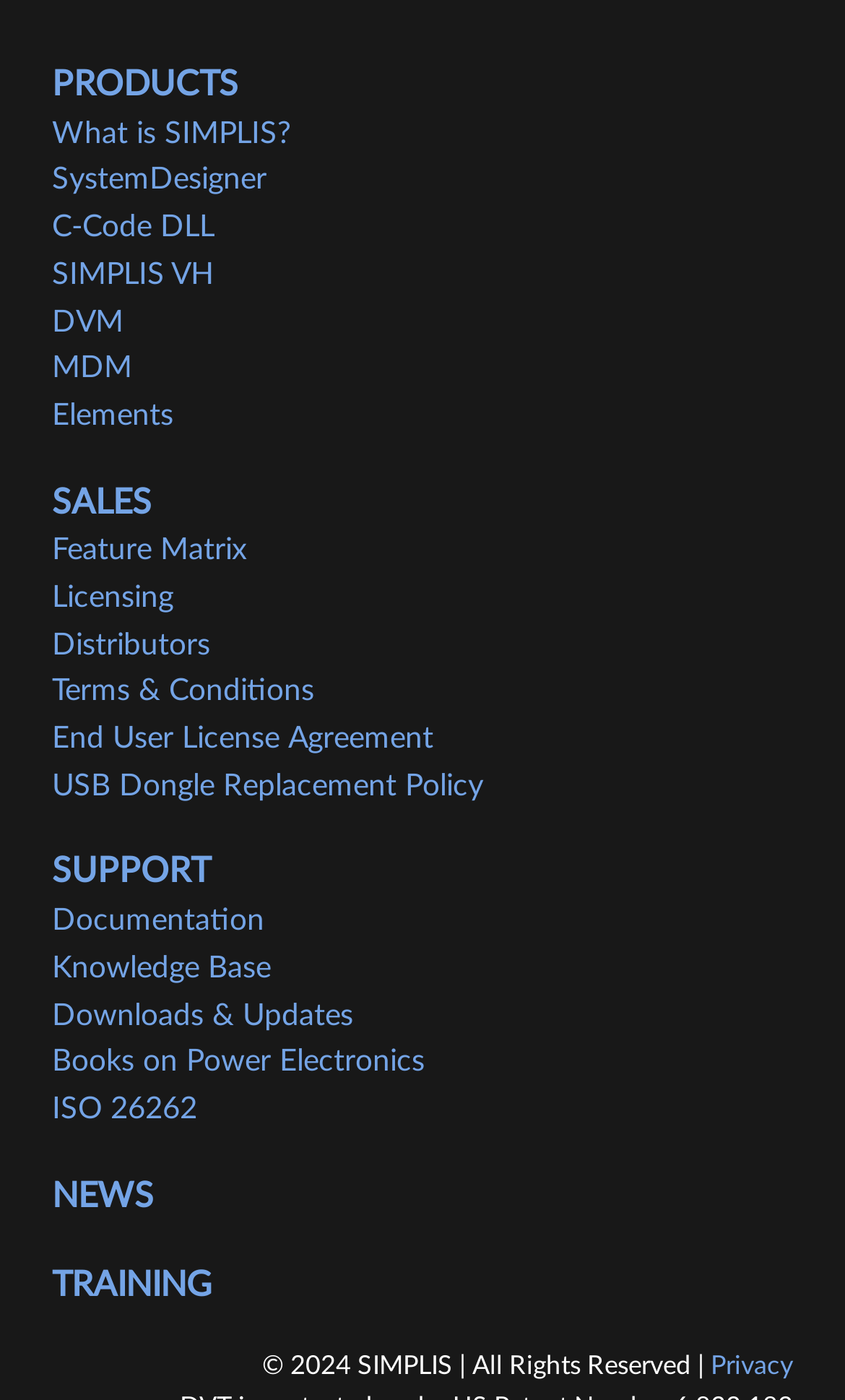Please indicate the bounding box coordinates of the element's region to be clicked to achieve the instruction: "Click on PRODUCTS". Provide the coordinates as four float numbers between 0 and 1, i.e., [left, top, right, bottom].

[0.062, 0.048, 0.282, 0.073]